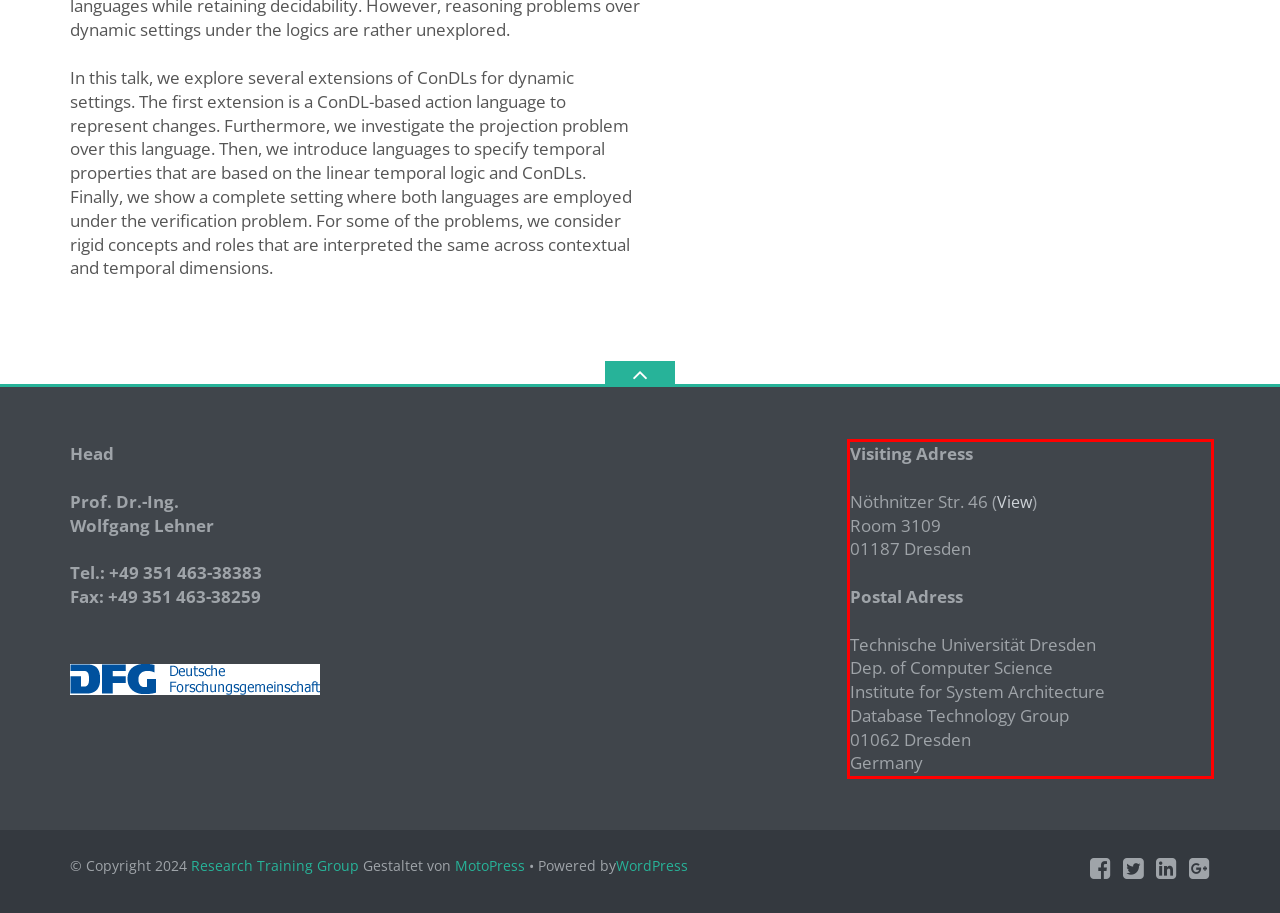Please identify the text within the red rectangular bounding box in the provided webpage screenshot.

Visiting Adress Nöthnitzer Str. 46 (View) Room 3109 01187 Dresden Postal Adress Technische Universität Dresden Dep. of Computer Science Institute for System Architecture Database Technology Group 01062 Dresden Germany